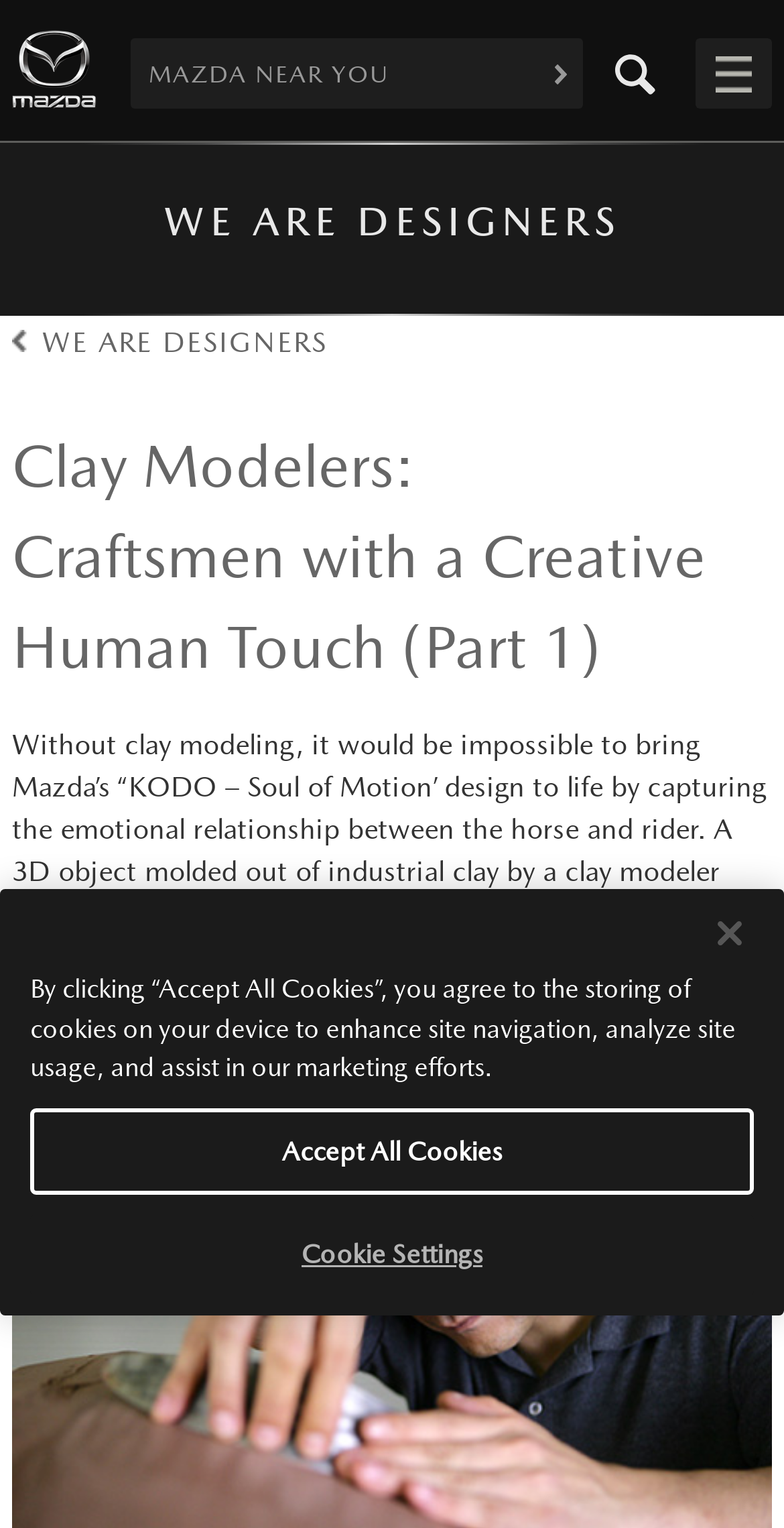Using the element description provided, determine the bounding box coordinates in the format (top-left x, top-left y, bottom-right x, bottom-right y). Ensure that all values are floating point numbers between 0 and 1. Element description: Mazda Near You

[0.167, 0.025, 0.744, 0.071]